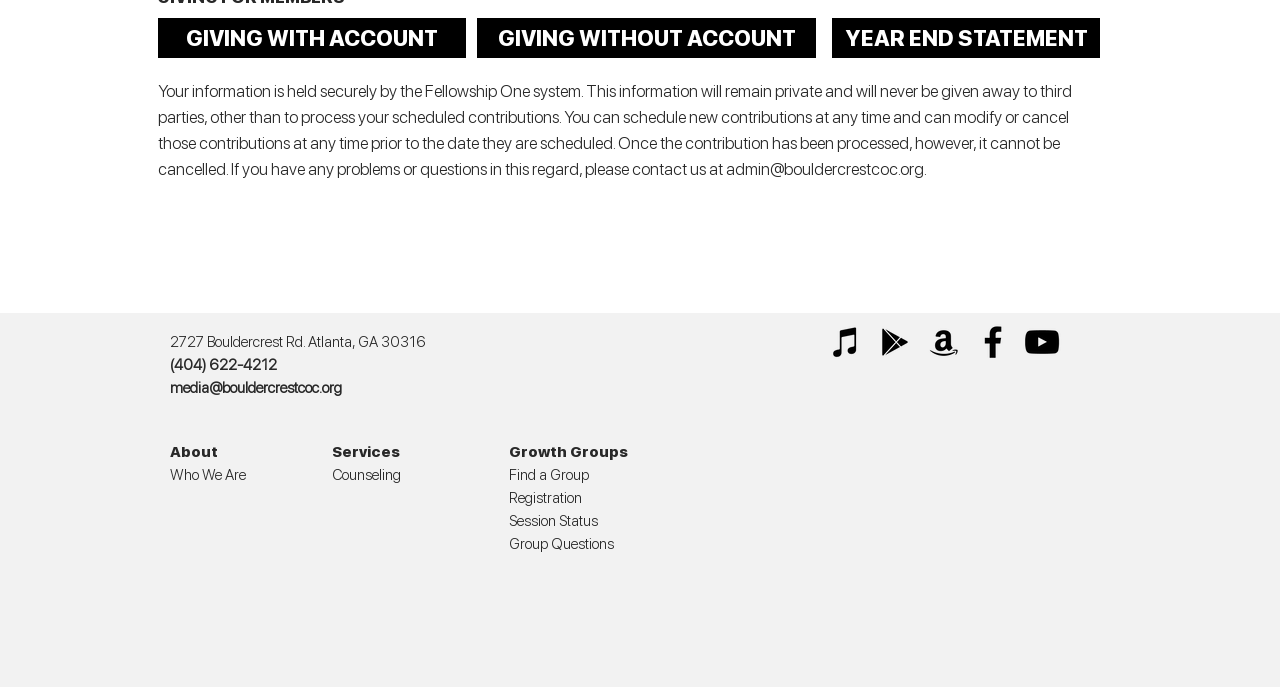Using the provided description aria-label="Black Google Play Icon", find the bounding box coordinates for the UI element. Provide the coordinates in (top-left x, top-left y, bottom-right x, bottom-right y) format, ensuring all values are between 0 and 1.

[0.683, 0.467, 0.716, 0.528]